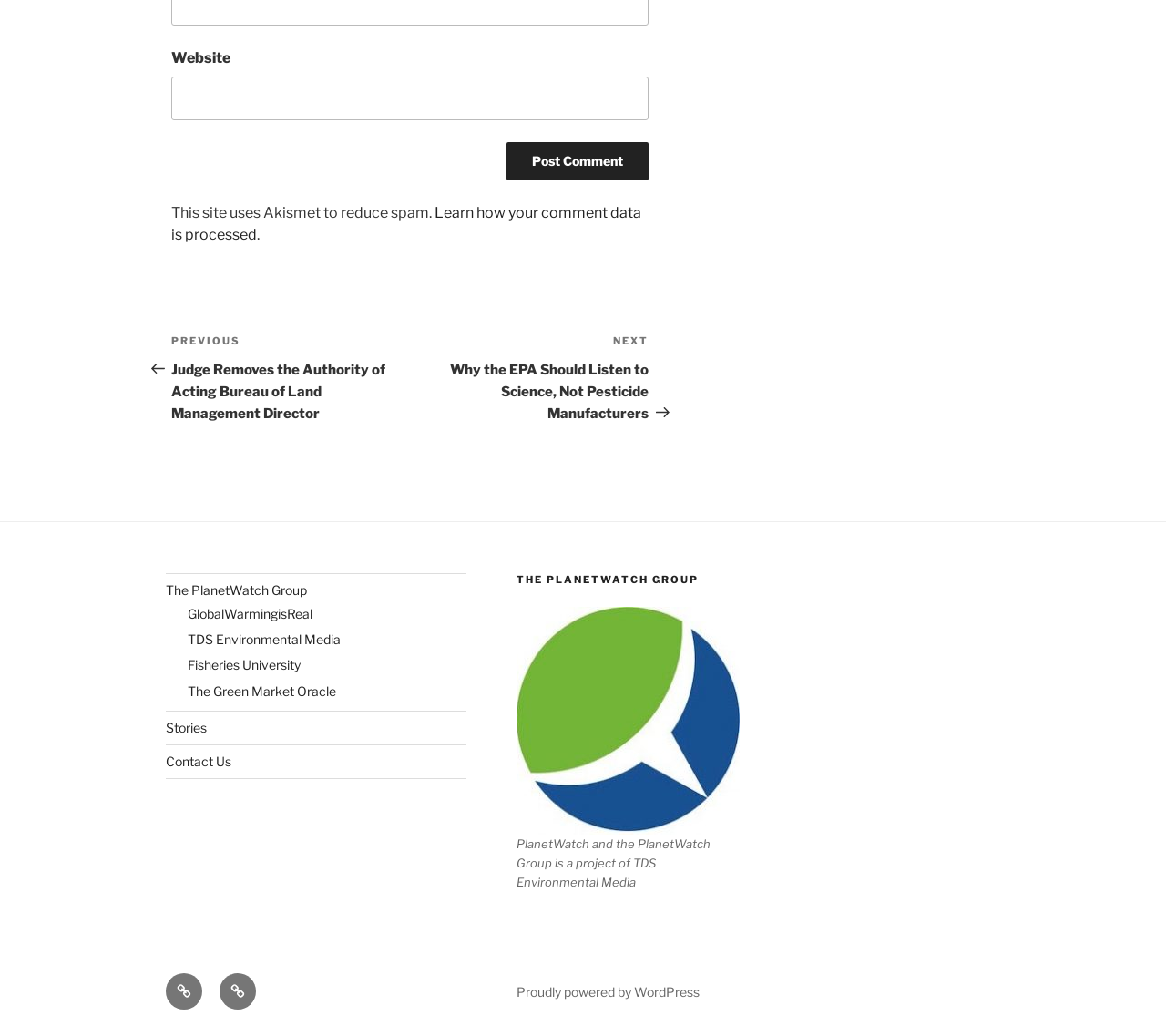Determine the bounding box coordinates for the element that should be clicked to follow this instruction: "Post a comment". The coordinates should be given as four float numbers between 0 and 1, in the format [left, top, right, bottom].

[0.435, 0.137, 0.556, 0.174]